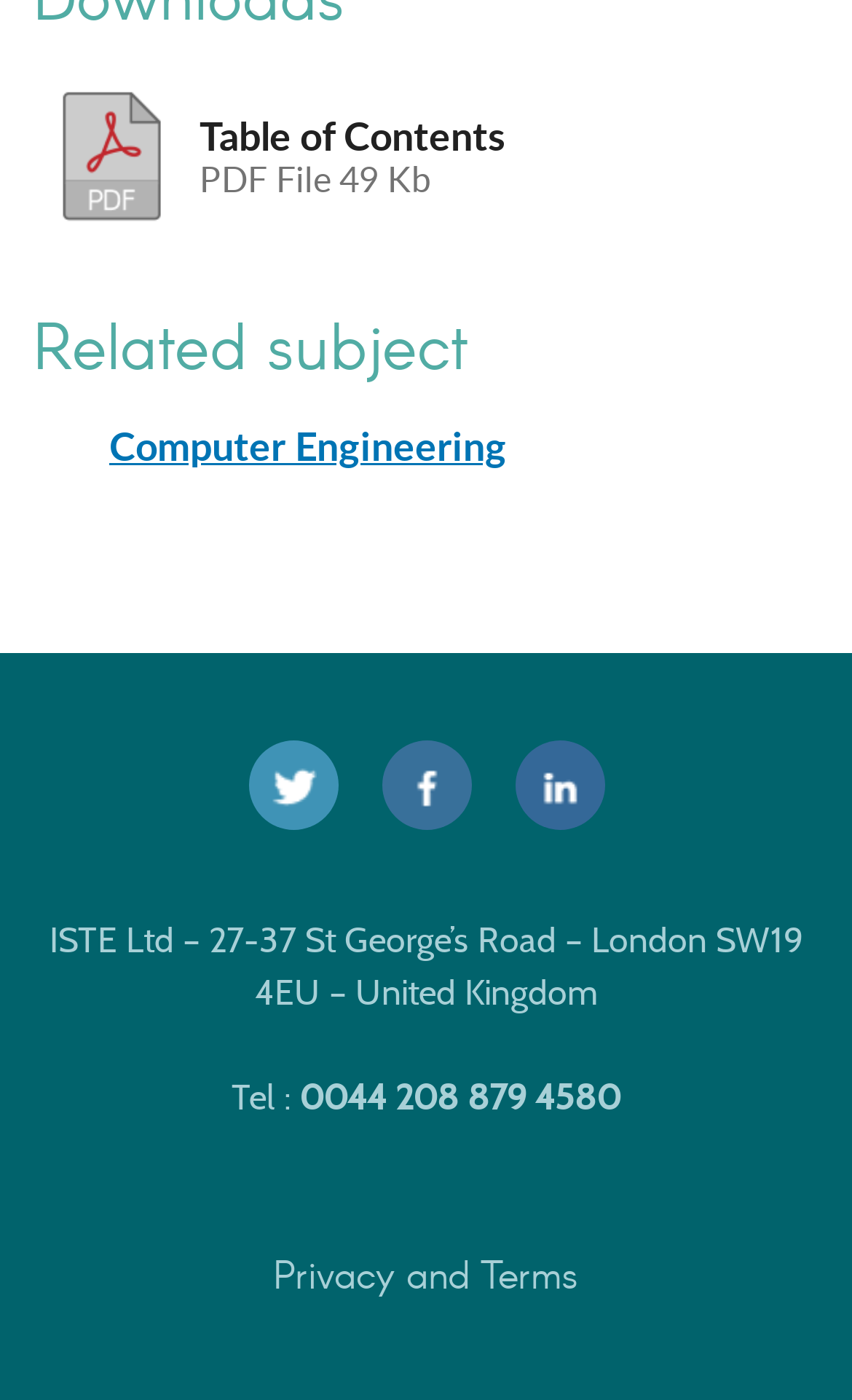Using the provided description: "Computer Engineering", find the bounding box coordinates of the corresponding UI element. The output should be four float numbers between 0 and 1, in the format [left, top, right, bottom].

[0.128, 0.299, 0.595, 0.339]